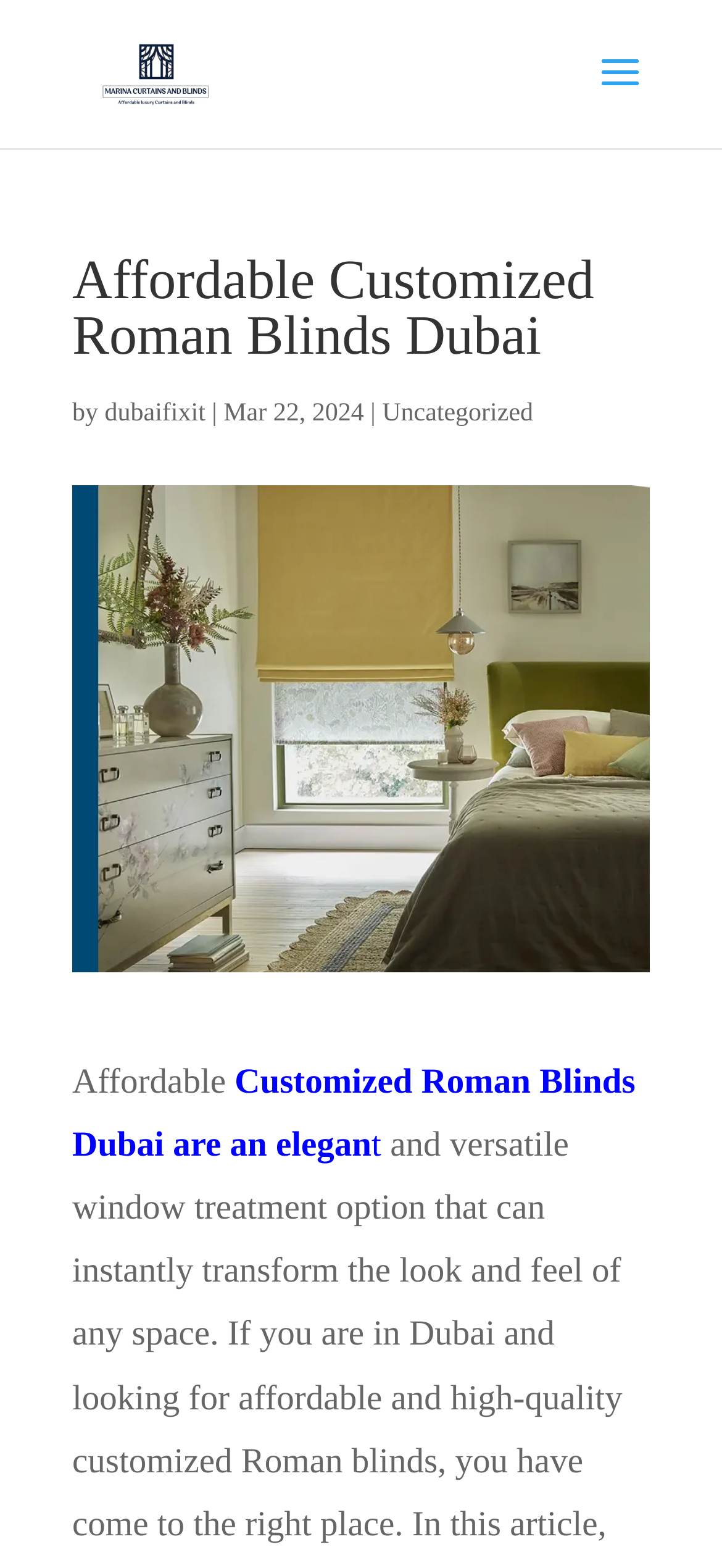Identify the title of the webpage and provide its text content.

Affordable Customized Roman Blinds Dubai